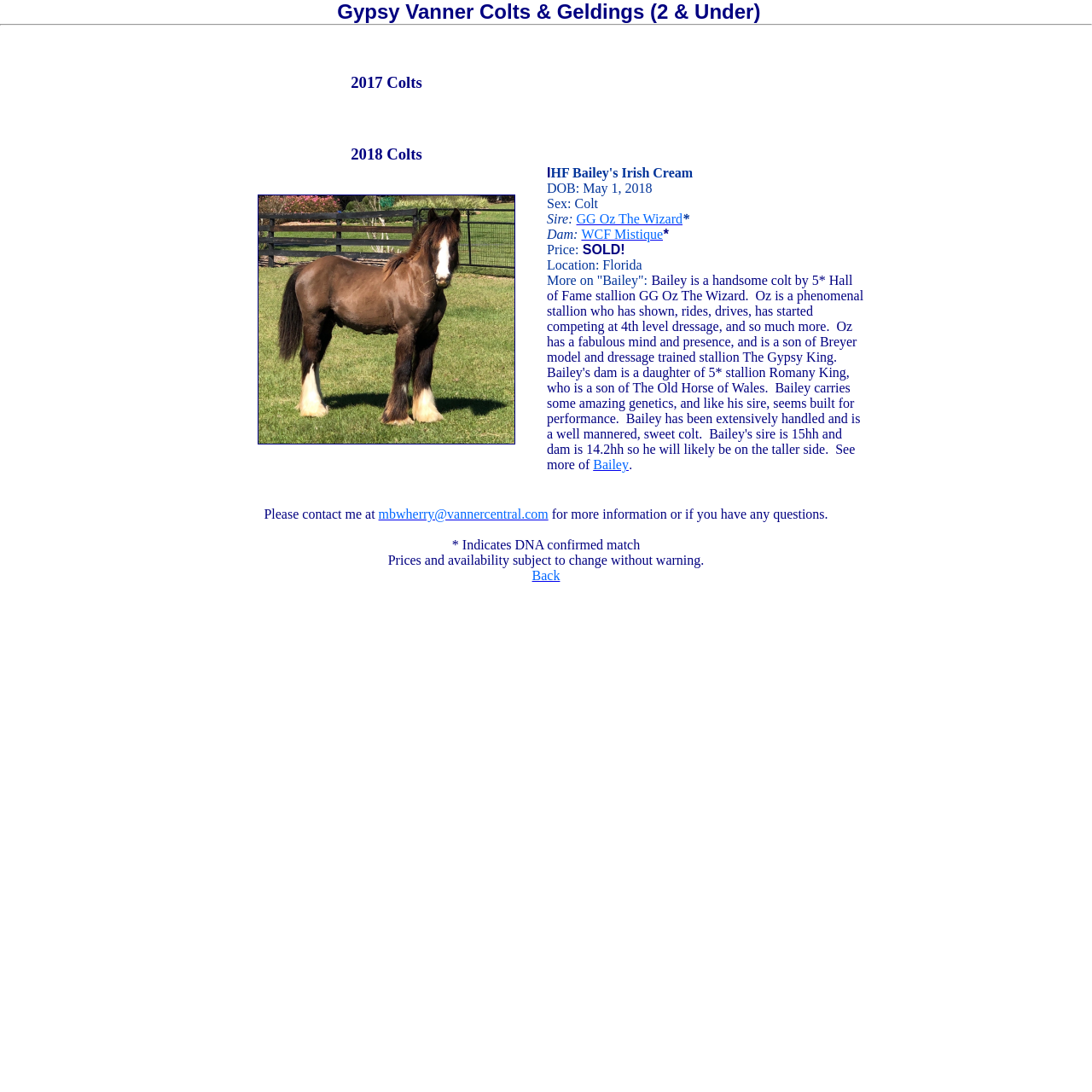What is the price of IHF Bailey's Irish Cream?
From the screenshot, provide a brief answer in one word or phrase.

SOLD!